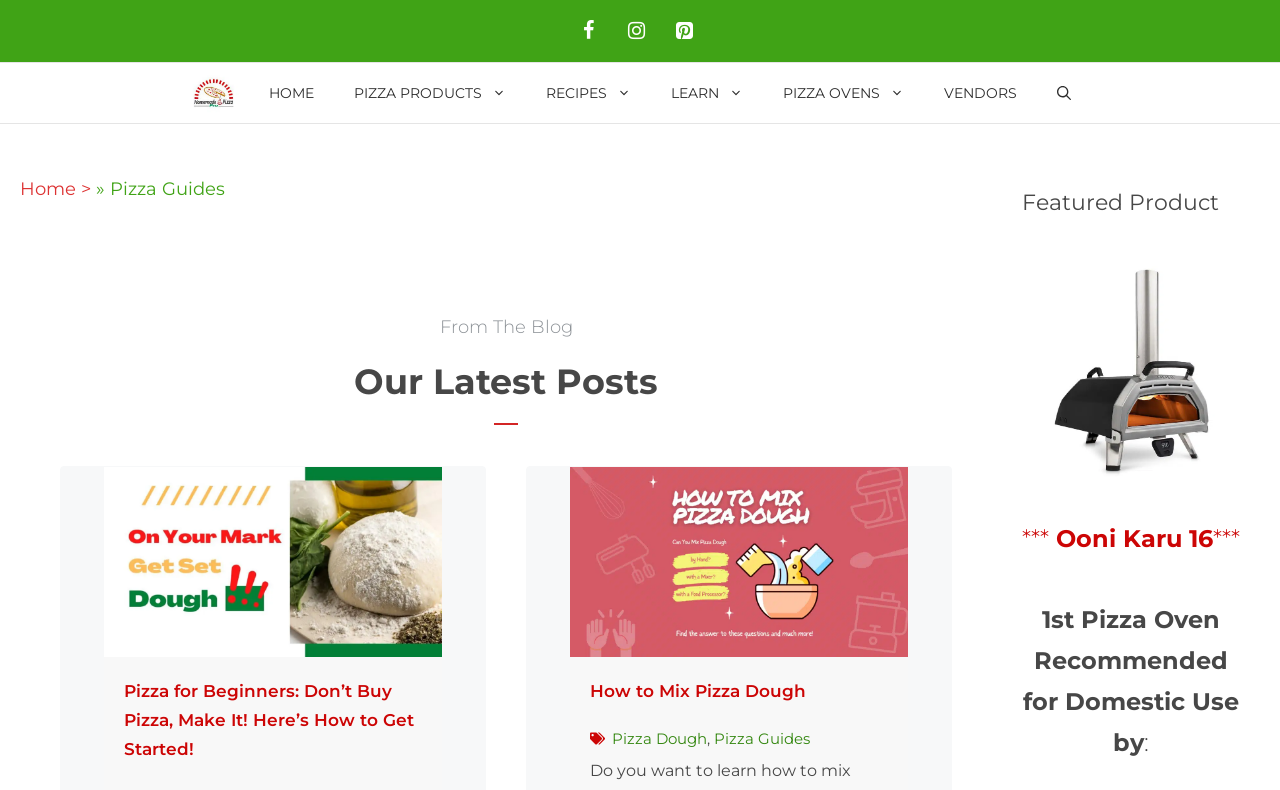Based on what you see in the screenshot, provide a thorough answer to this question: What is the name of the website?

I determined the answer by looking at the navigation section of the webpage, where I found a link with the text 'Homemade Pizza Pro' and an image with the same name. This suggests that 'Homemade Pizza Pro' is the name of the website.